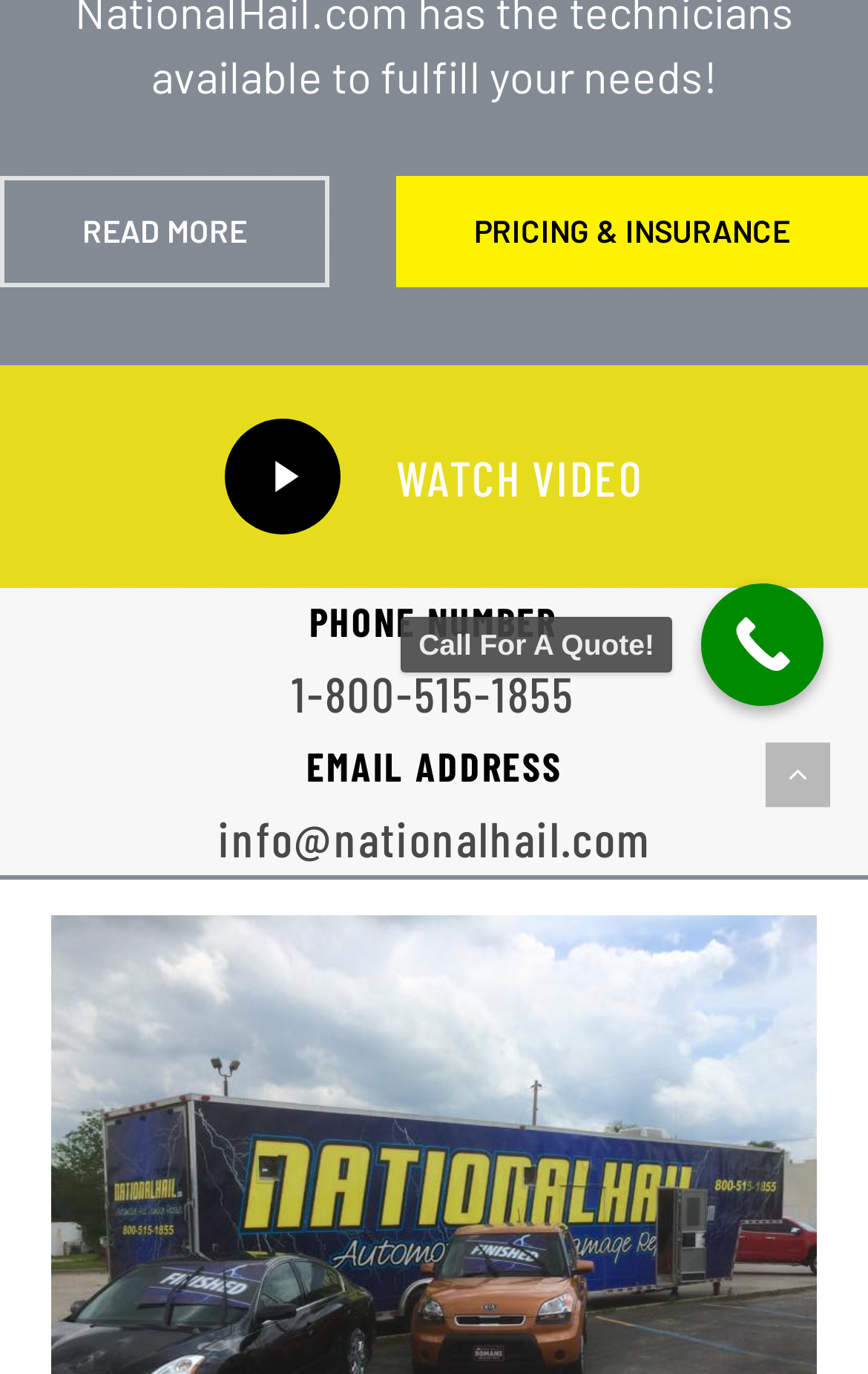Using the description: "PRICING & INSURANCE", determine the UI element's bounding box coordinates. Ensure the coordinates are in the format of four float numbers between 0 and 1, i.e., [left, top, right, bottom].

[0.456, 0.128, 1.0, 0.209]